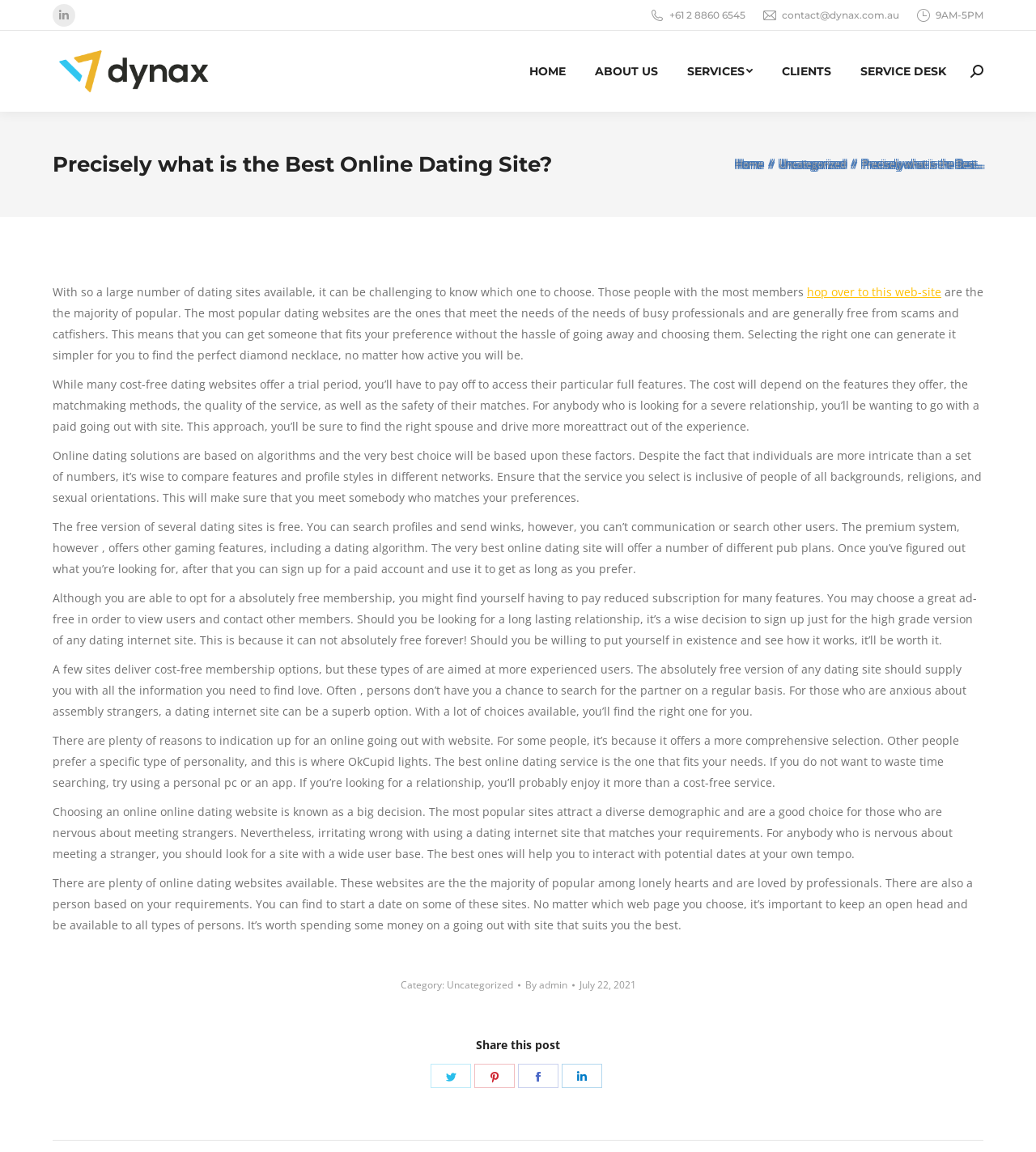Please specify the bounding box coordinates of the clickable section necessary to execute the following command: "Click on the image at the top-right corner".

None